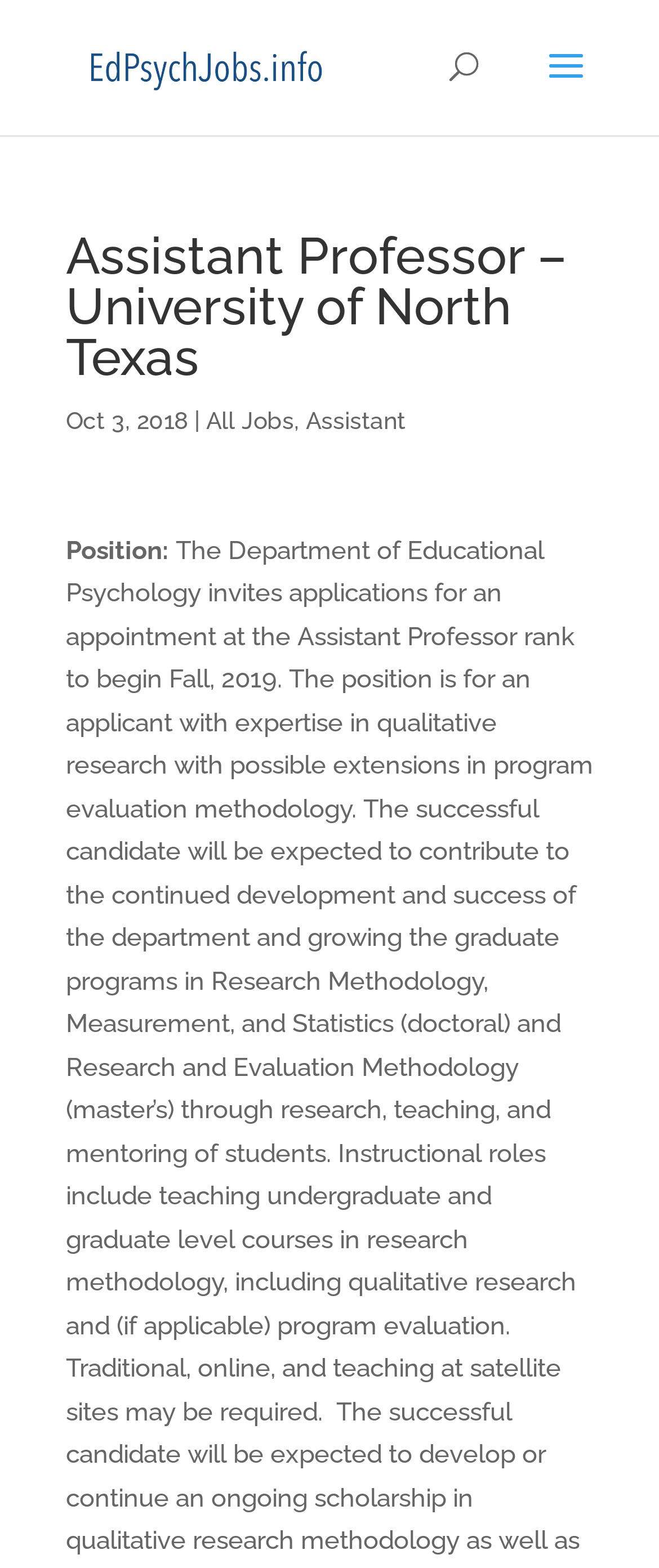Given the description: "All Jobs", determine the bounding box coordinates of the UI element. The coordinates should be formatted as four float numbers between 0 and 1, [left, top, right, bottom].

[0.313, 0.26, 0.446, 0.277]